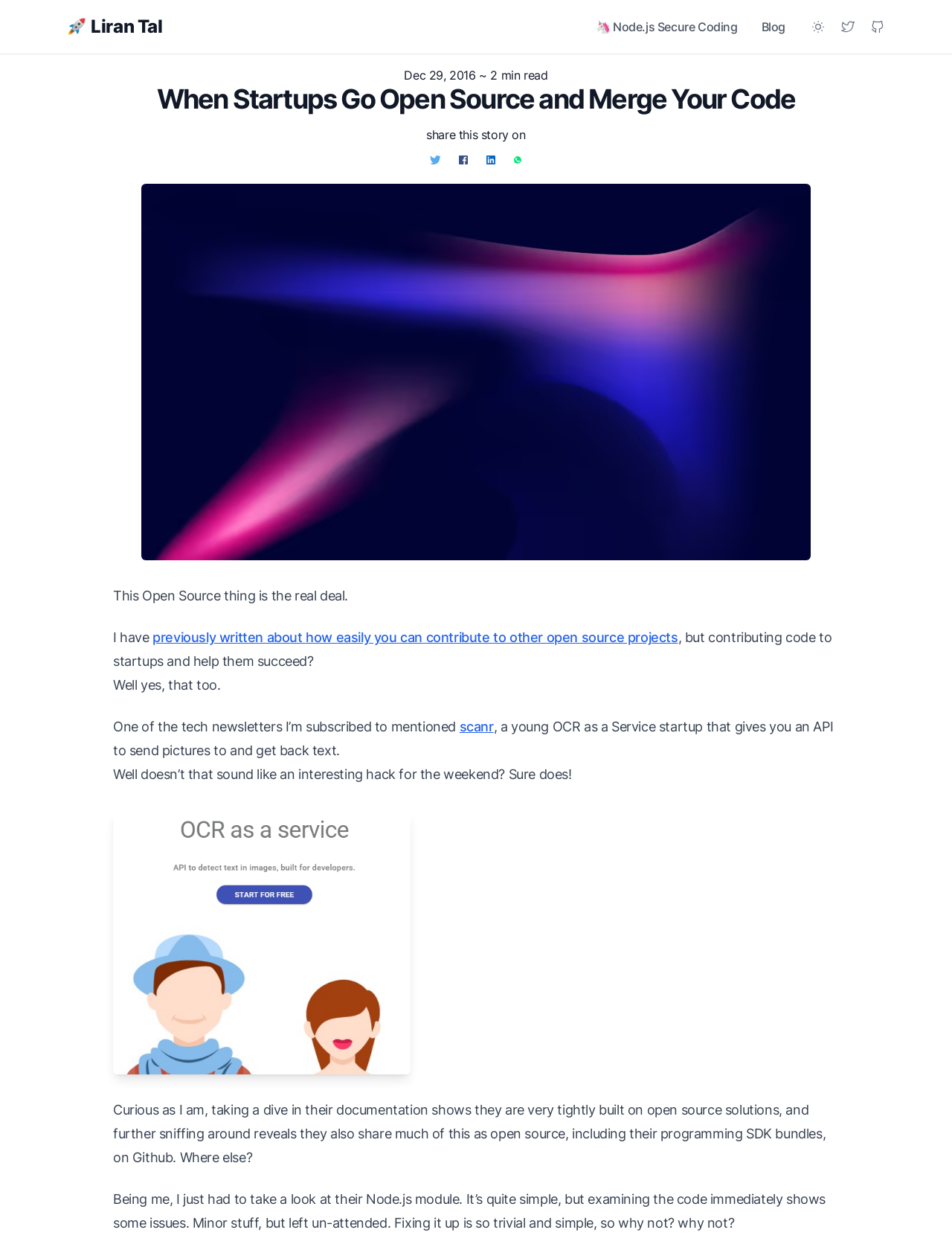What is the topic of the blog post?
Refer to the screenshot and deliver a thorough answer to the question presented.

The topic of the blog post can be inferred from the content of the webpage, which discusses open source projects and startups, specifically mentioning a startup called 'scanr' that uses open source solutions.